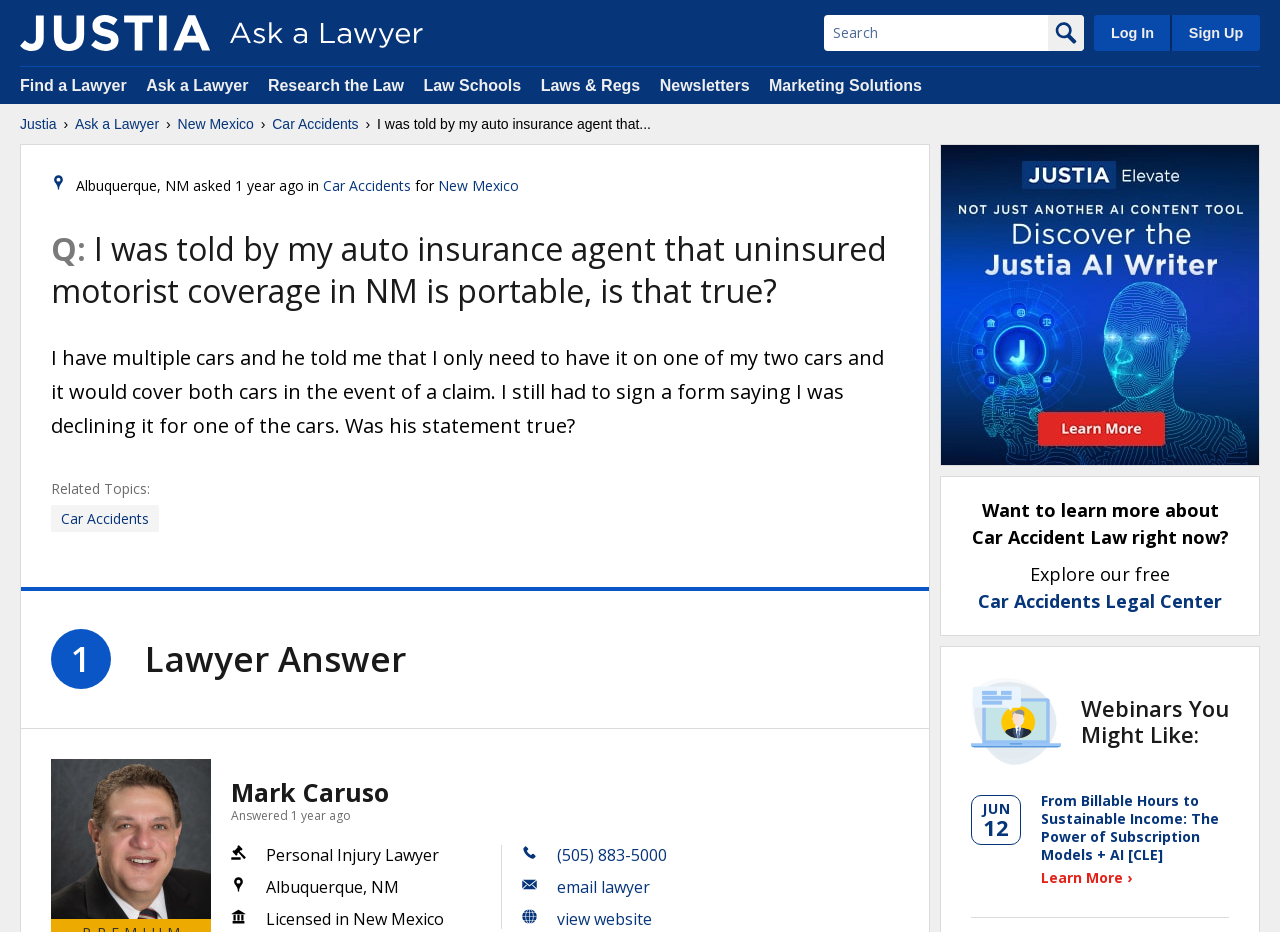Please determine the bounding box coordinates for the UI element described here. Use the format (top-left x, top-left y, bottom-right x, bottom-right y) with values bounded between 0 and 1: Car Accidents Legal Center

[0.764, 0.632, 0.955, 0.658]